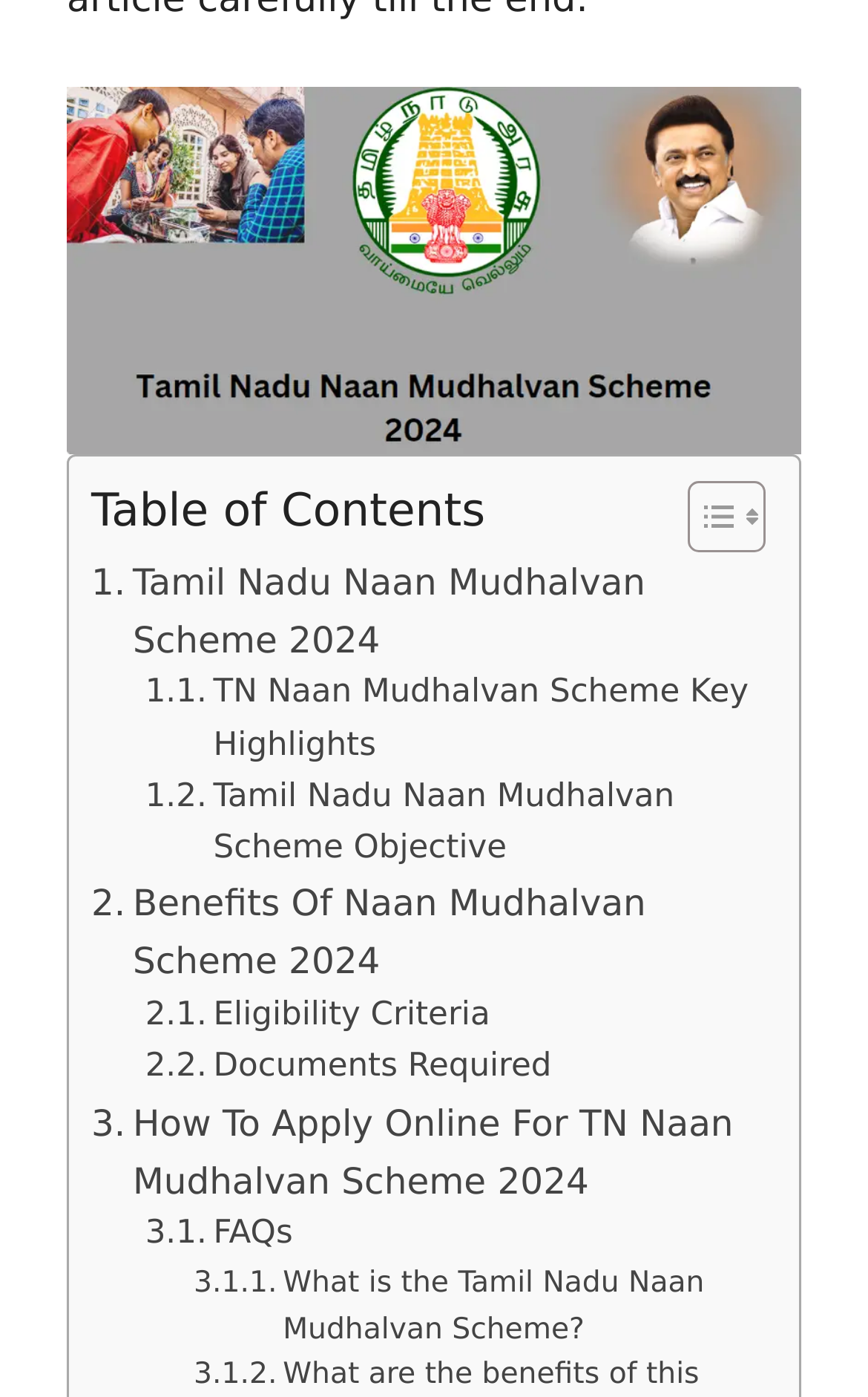Please give a concise answer to this question using a single word or phrase: 
Is there an image in the toggle table of content button?

Yes